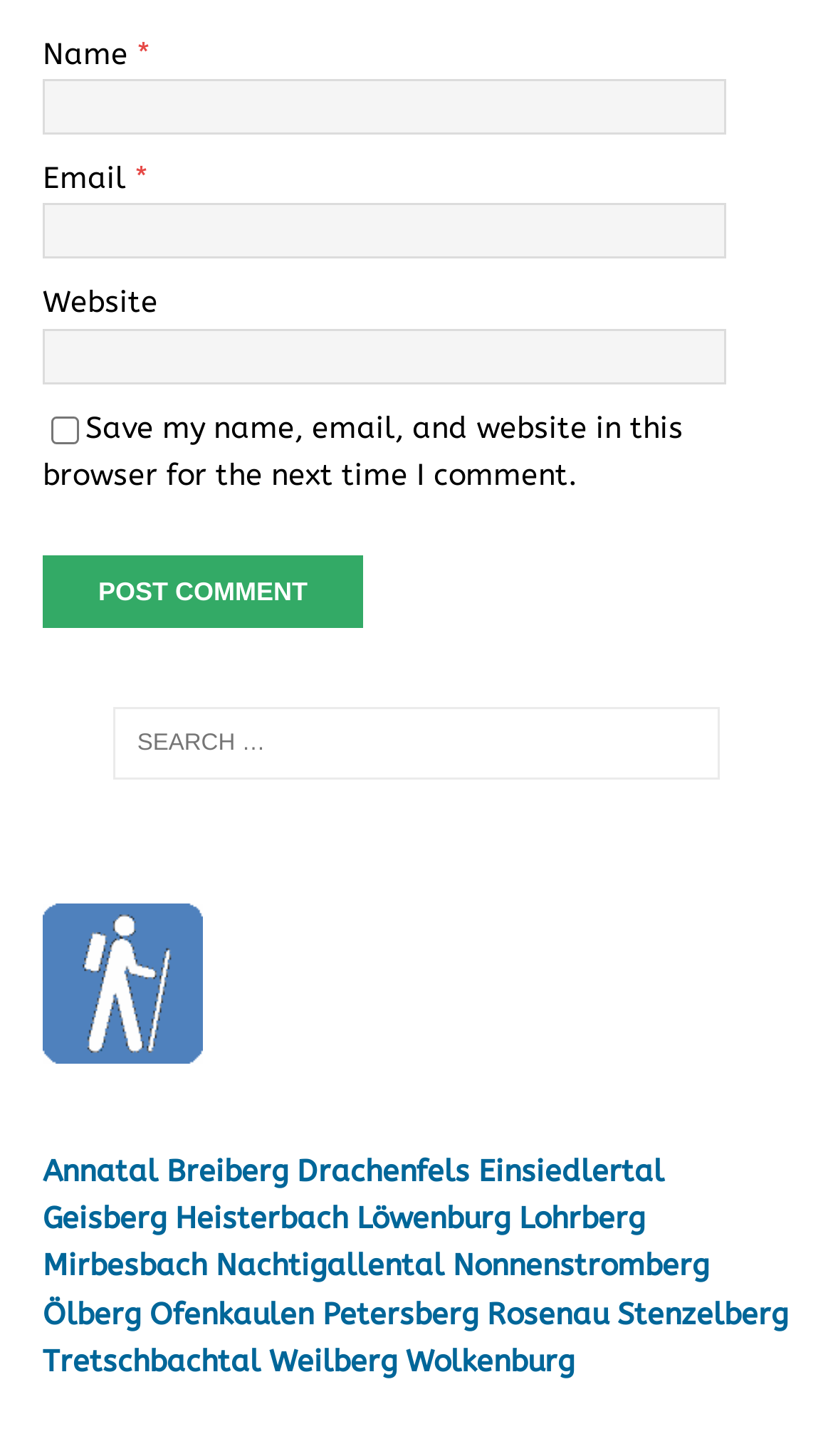Respond to the question with just a single word or phrase: 
What is the purpose of the checkbox?

Save comment information